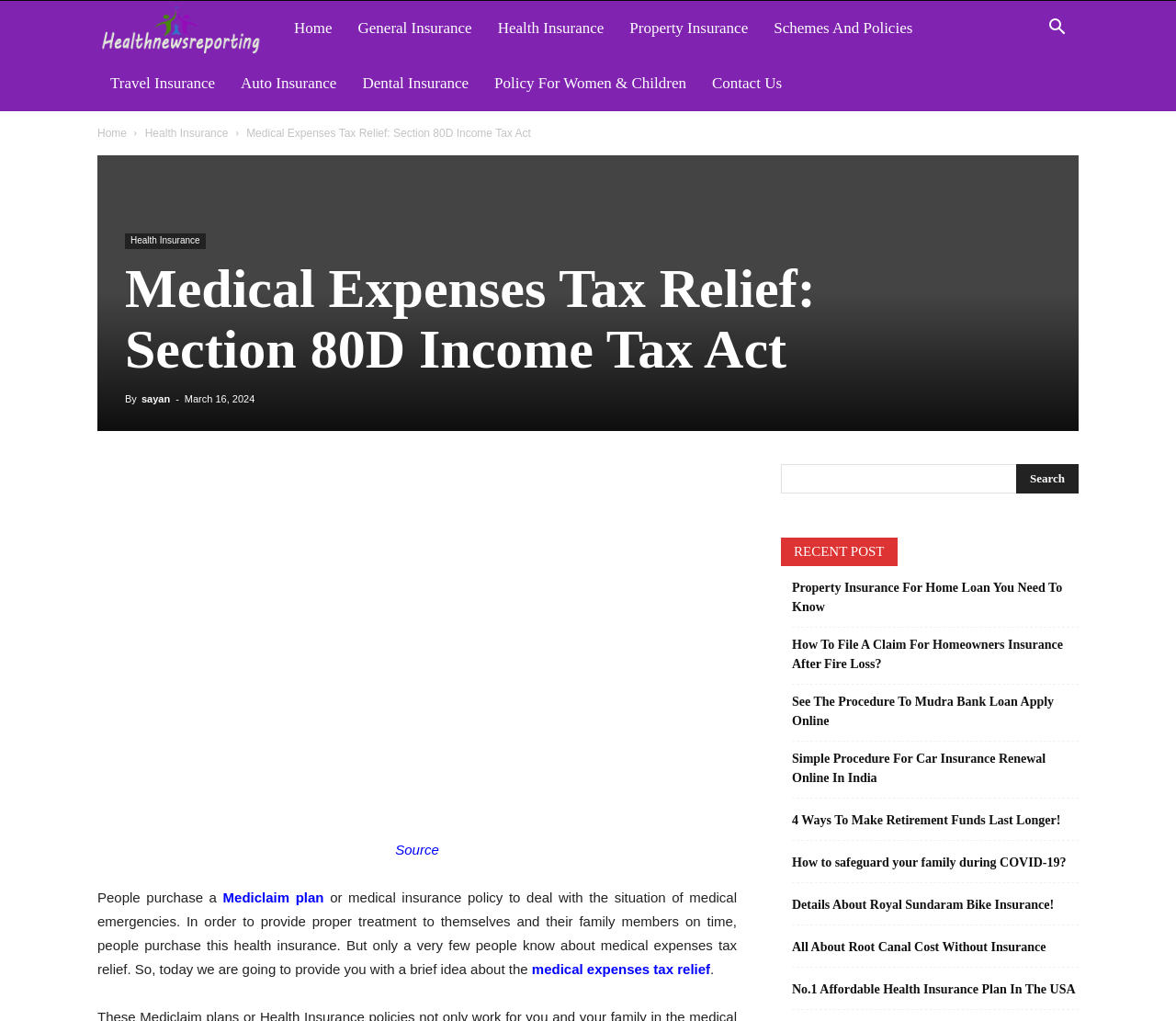Kindly determine the bounding box coordinates of the area that needs to be clicked to fulfill this instruction: "Learn about medical expenses tax relief".

[0.452, 0.941, 0.604, 0.957]